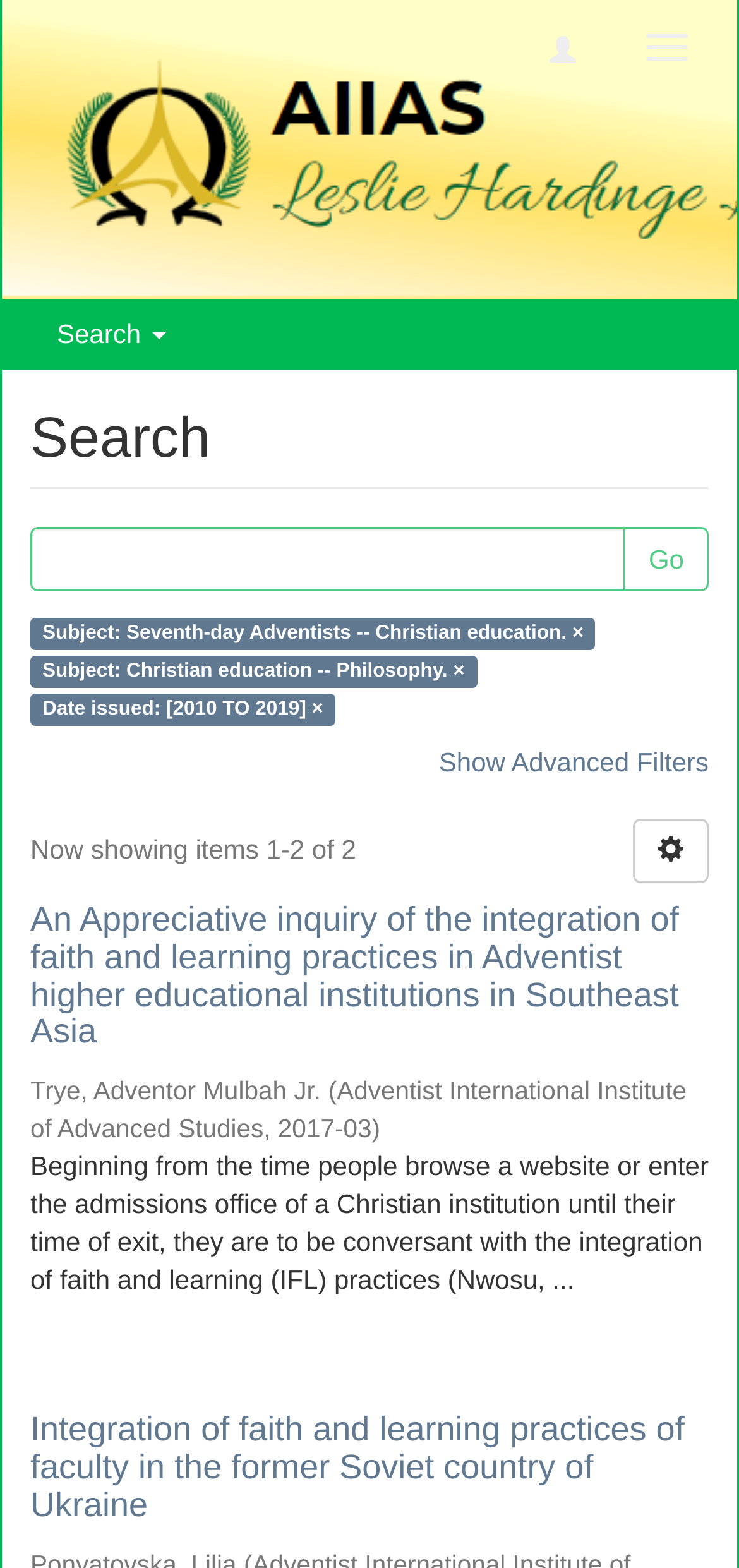What is the institution of the author 'Trye, Adventor Mulbah Jr.'?
Answer the question with a single word or phrase by looking at the picture.

Adventist International Institute of Advanced Studies